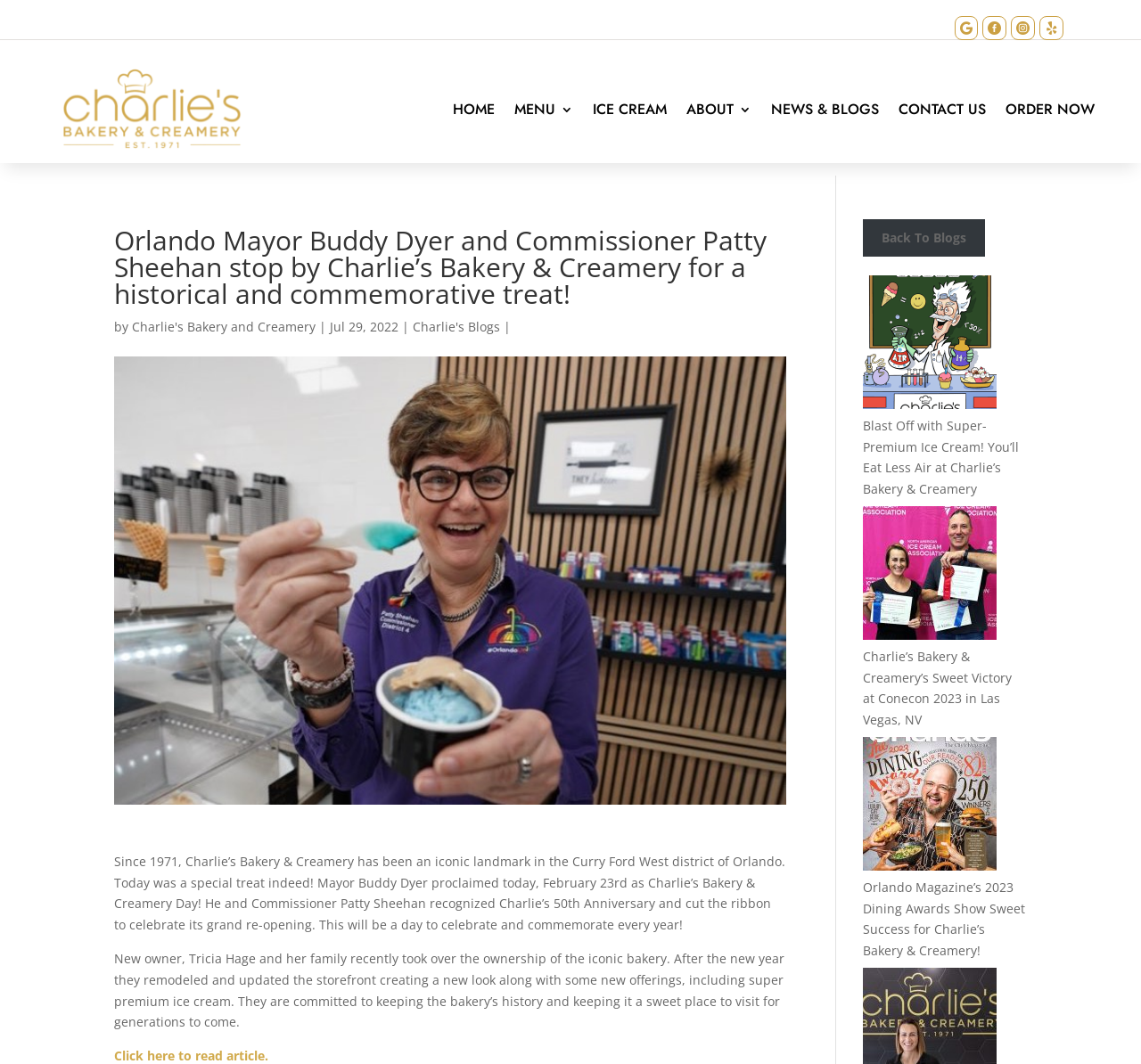How many links are in the menu?
Refer to the image and respond with a one-word or short-phrase answer.

7